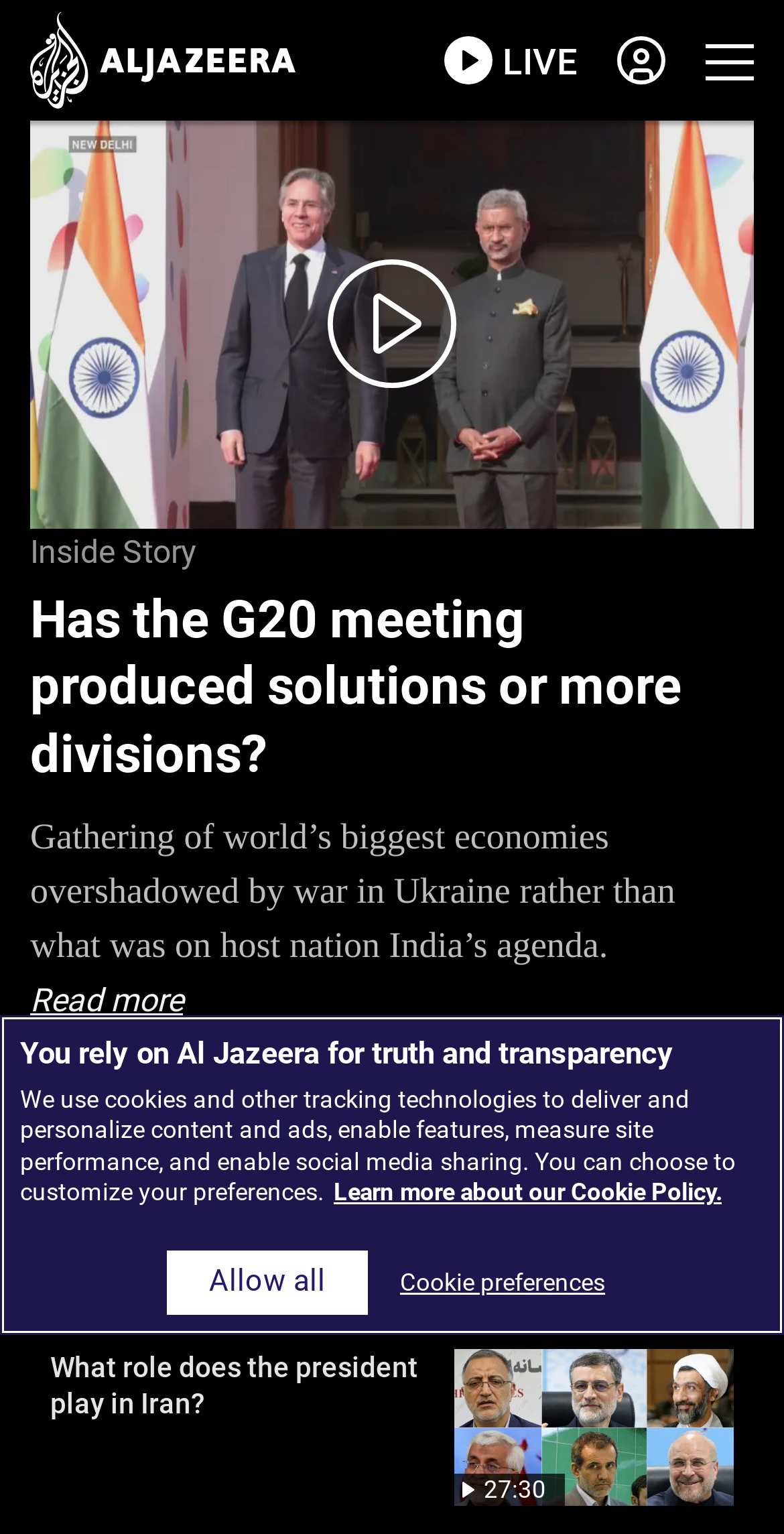Please identify the bounding box coordinates of the element that needs to be clicked to perform the following instruction: "login to Togel178".

None